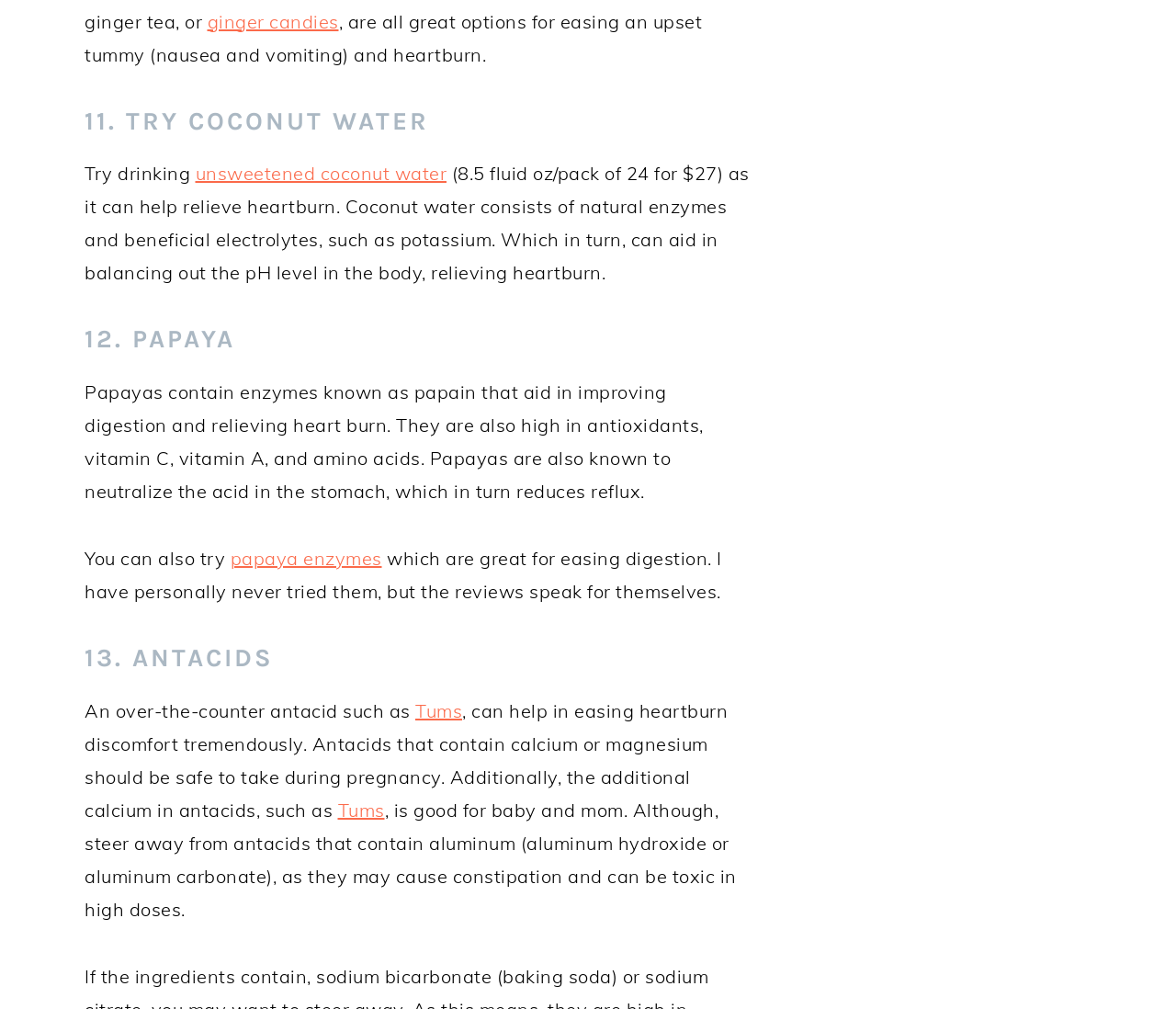Using the details from the image, please elaborate on the following question: What is ginger good for?

According to the webpage, ginger candies are mentioned as one of the options for easing an upset tummy, which includes nausea and vomiting, and heartburn.